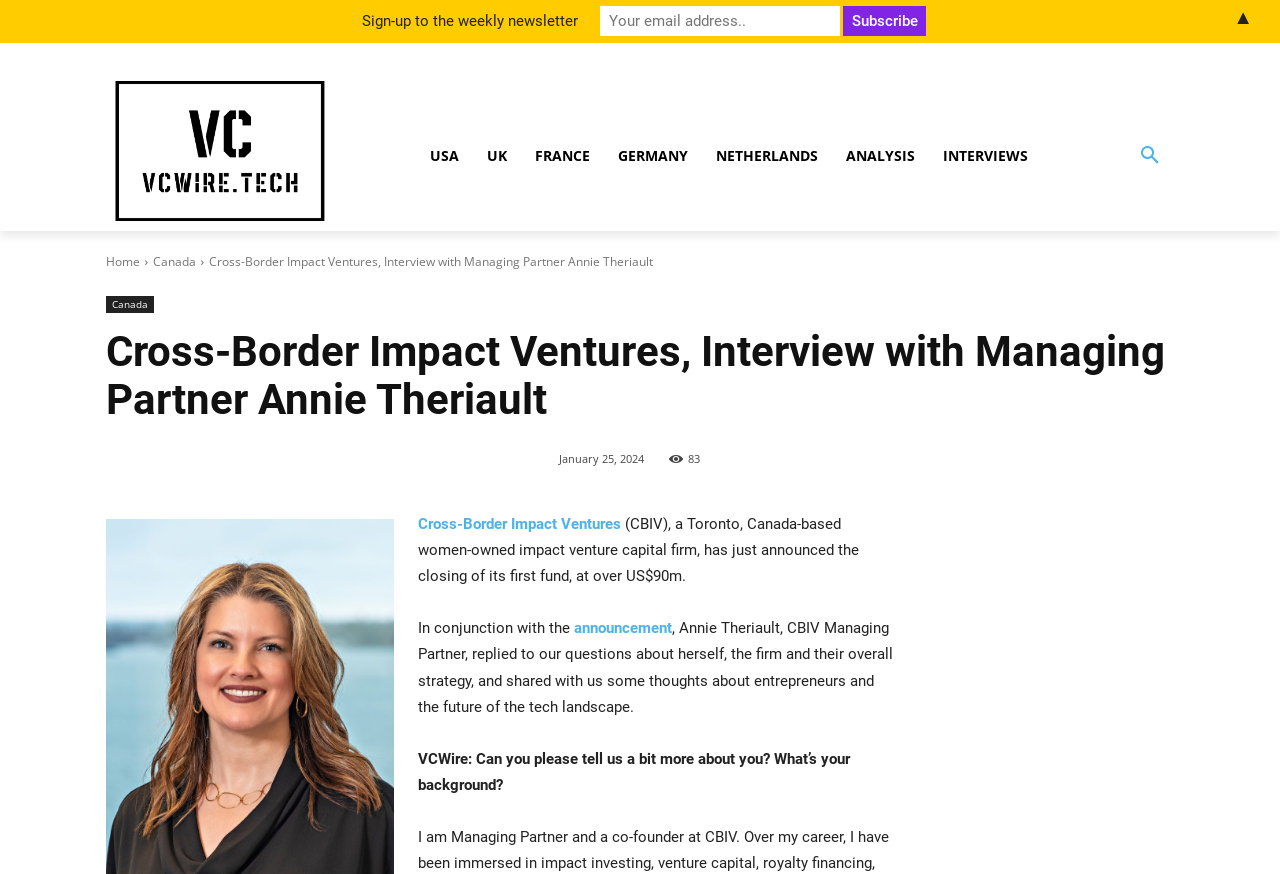What is the date of the interview?
Please answer the question with a detailed response using the information from the screenshot.

I found the answer by looking at the time element which contains the StaticText element with the text 'January 25, 2024'.